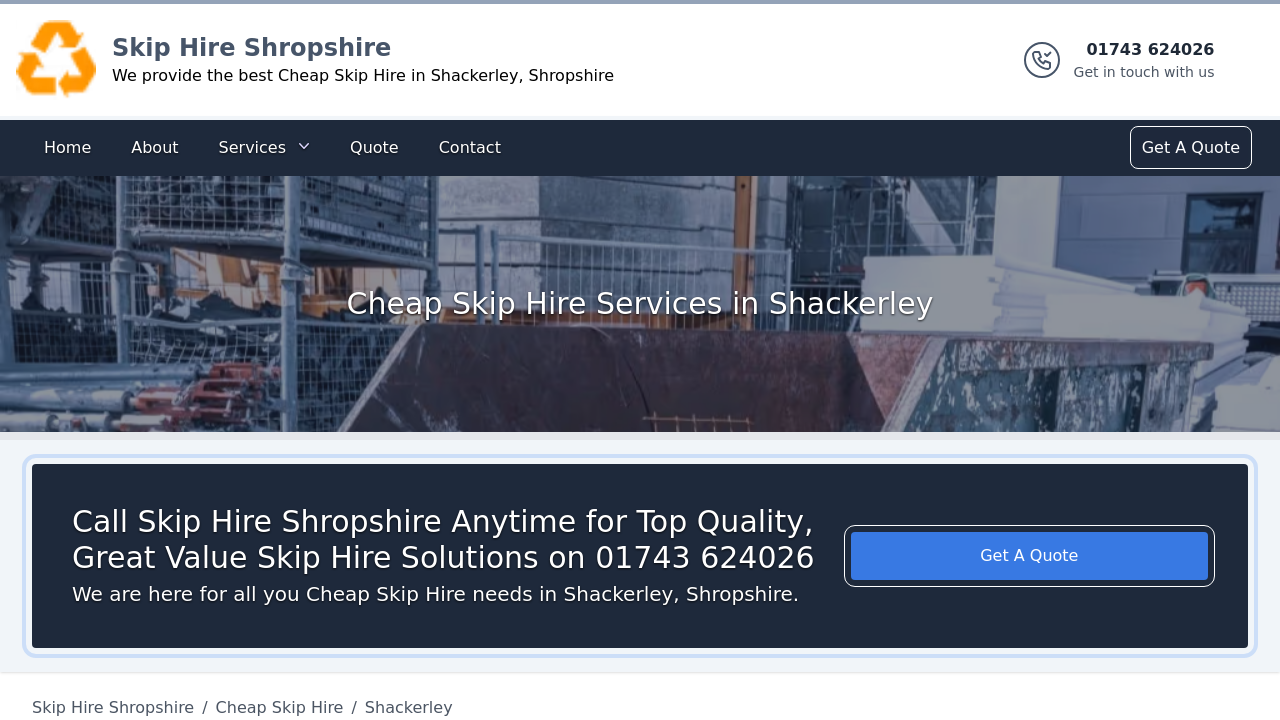Describe all the visual and textual components of the webpage comprehensively.

The webpage is about Cheap Skip Hire services in Shackerley, Shropshire, provided by Skip Hire Shropshire. At the top, there is a banner with the company's logo, a link to the company's website, and a brief description of their services. Below the banner, there is a phone number, 01743 624026, with a call-to-action to get in touch with them.

The main content of the page is divided into sections. The first section has a heading that reads "Cheap Skip Hire Services in Shackerley" and provides a brief introduction to the company's services. The second section has a heading that encourages visitors to call Skip Hire Shropshire for top-quality skip hire solutions, along with the same phone number mentioned earlier.

There are several links and buttons on the page, including a navigation menu at the top with links to the home page, about page, services, quote, and contact page. There is also a prominent "Get A Quote" button at the top right corner of the page, which is repeated at the bottom of the page.

The page has a few images, including the company's logo and a small icon near the phone number. The overall layout is organized, with clear headings and concise text that effectively communicates the company's services and contact information.